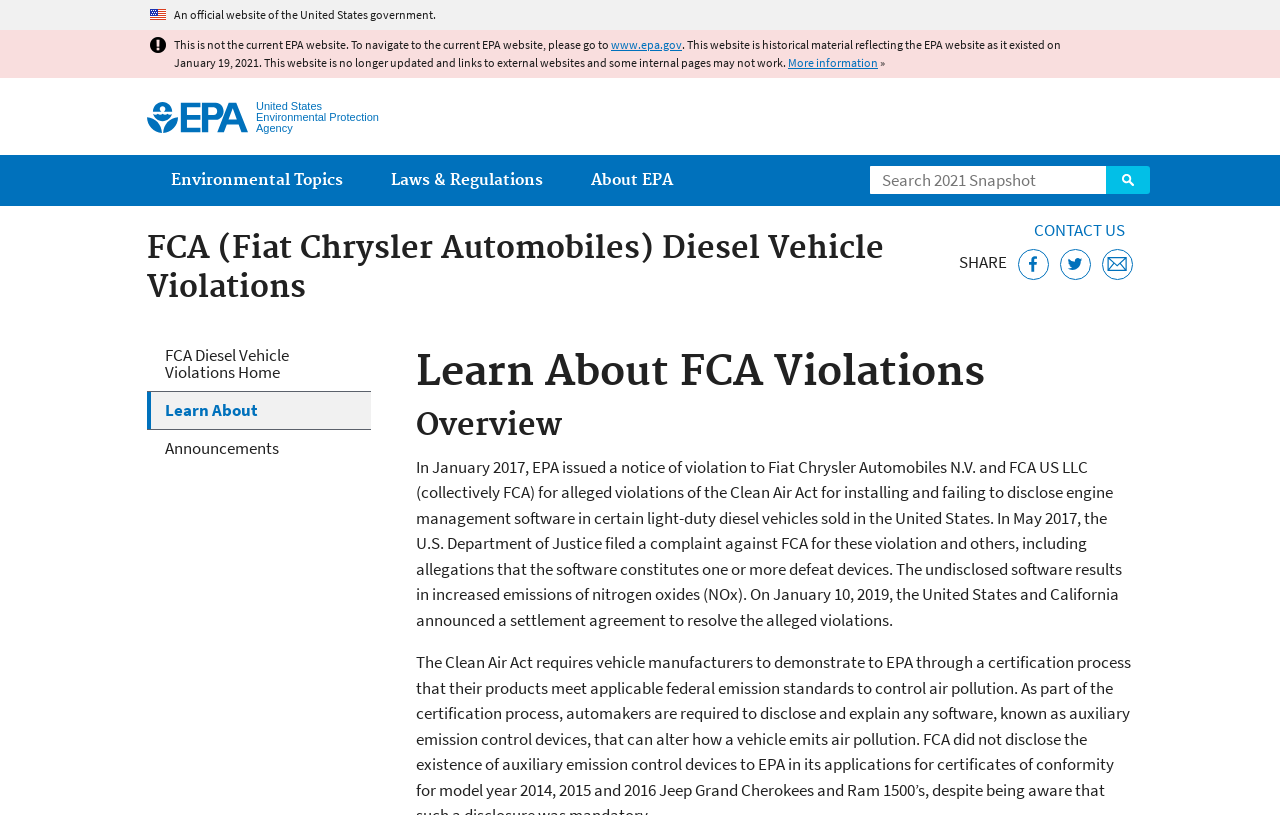Find the bounding box coordinates for the area you need to click to carry out the instruction: "Explore environmental information by location". The coordinates should be four float numbers between 0 and 1, indicated as [left, top, right, bottom].

[0.115, 0.253, 0.246, 0.334]